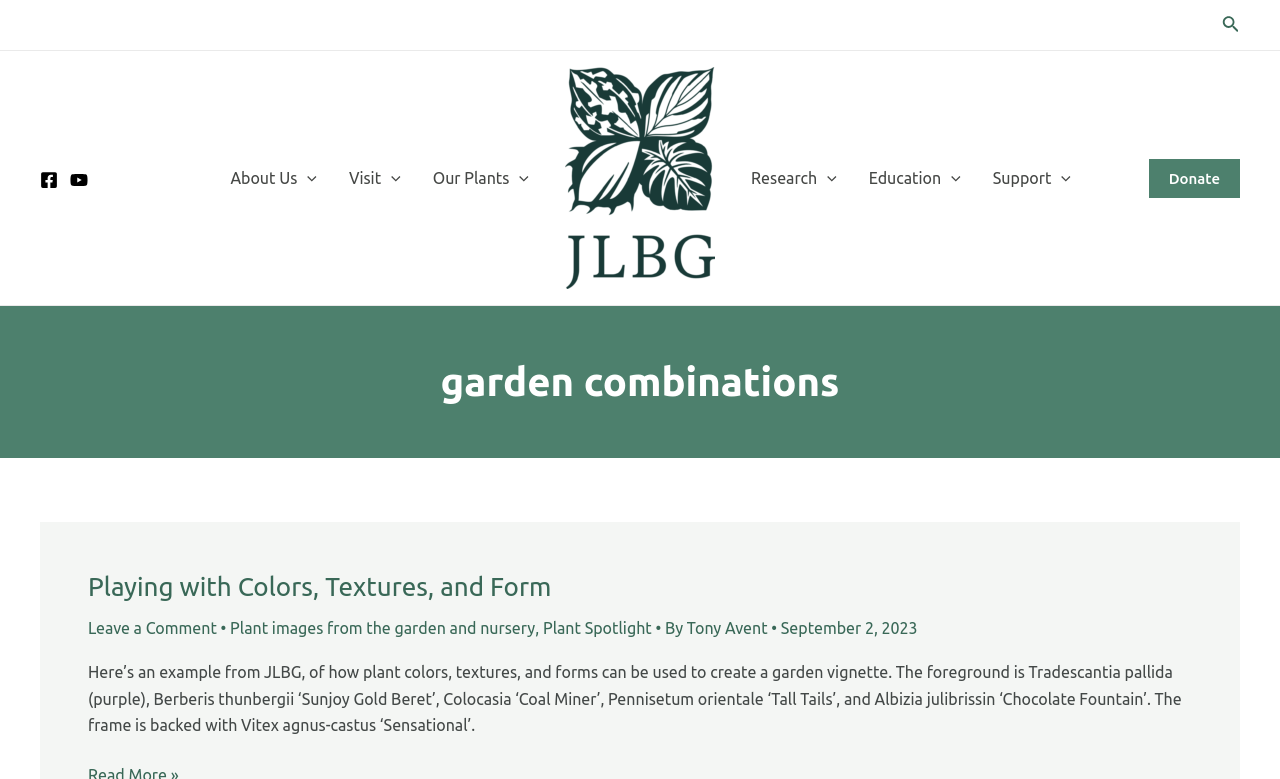Create an elaborate caption for the webpage.

The webpage is about garden combinations, specifically showcasing a garden vignette with various plants. At the top right corner, there is a search icon link and a Facebook link with an accompanying image. Next to it is a YouTube link with an image. 

On the left side, there is a site navigation menu with links to "About Us", "Visit", "Our Plants", "Research", "Education", and "Support", each with a menu toggle icon. 

In the center, the main content starts with a heading "garden combinations" followed by a subheading "Playing with Colors, Textures, and Form". Below it, there is a link to the same title. 

Further down, there is a section with a header that contains links to "Leave a Comment", "Plant images from the garden and nursery", "Plant Spotlight", and the author's name "Tony Avent", along with the date "September 2, 2023". 

The main content area also features a descriptive text about the garden vignette, mentioning the various plants used, such as Tradescantia pallida, Berberis thunbergii, Colocasia, Pennisetum orientale, Albizia julibrissin, and Vitex agnus-castus. 

At the bottom, there is a link to "Donate" and a logo of "Juniper Level Botanic Garden" with an accompanying image.